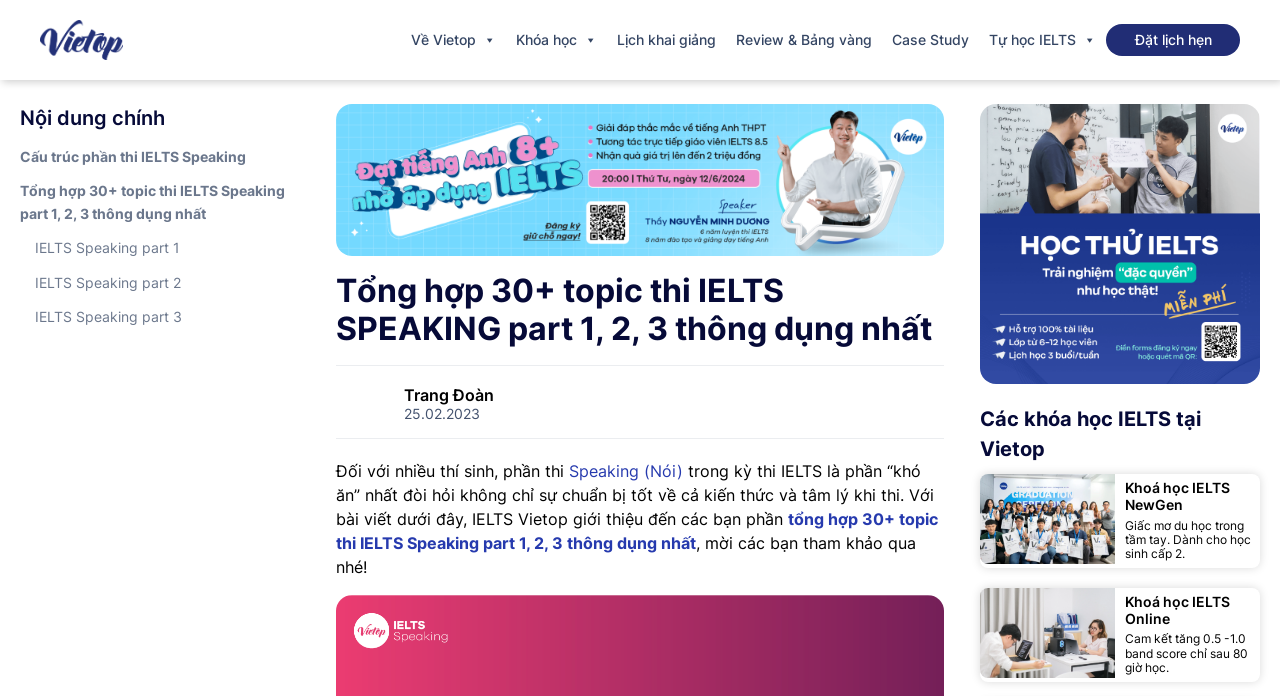Locate the bounding box coordinates of the area to click to fulfill this instruction: "Explore the IELTS Online course". The bounding box should be presented as four float numbers between 0 and 1, in the order [left, top, right, bottom].

[0.766, 0.892, 0.871, 0.921]